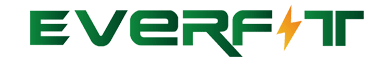Could you please study the image and provide a detailed answer to the question:
What is the focus of Everfit's business?

The caption emphasizes that the text 'EVERFIT' is prominently displayed, highlighting the company's focus on reliable food processing solutions, which is reflected in its modern and professional logo design.